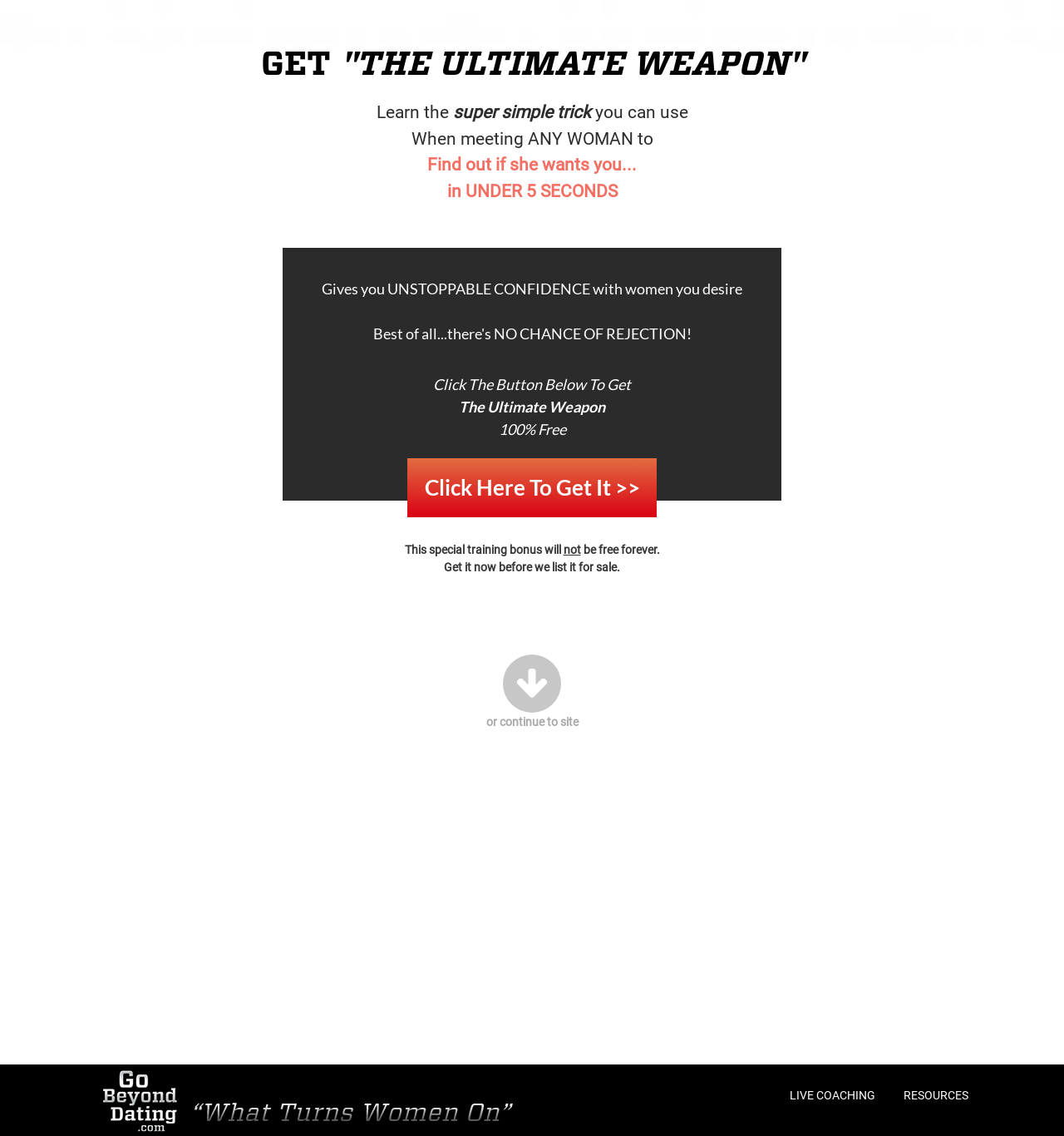Describe all the significant parts and information present on the webpage.

The webpage is about building confidence with women, specifically in meeting and dating them. At the top, there is a logo with the text "Go Beyond Dating" and an image with the same name. Below the logo, there are three links: "LIVE COACHING", "RESOURCES", and another "Go Beyond Dating" link.

The main content of the page is divided into sections. The first section has a heading "GET 'THE ULTIMATE WEAPON'" and a series of short paragraphs that describe a simple trick to use when meeting women. The text is arranged in a flowing manner, with each sentence building on the previous one.

Below this section, there is a table with a call-to-action button that says "Click Here To Get It >>". The button is surrounded by text that emphasizes the importance of getting a special training bonus, which will not be free forever.

To the right of the table, there is an image of an arrow pointing down, which likely indicates a sense of urgency or importance. Below the image, there is a line of text that says "or continue to site", which may be a link to another part of the website.

Throughout the page, the text is arranged in a clear and easy-to-read manner, with headings and paragraphs that guide the reader through the content. The use of short sentences and emphasized text adds to the sense of urgency and importance of the message.